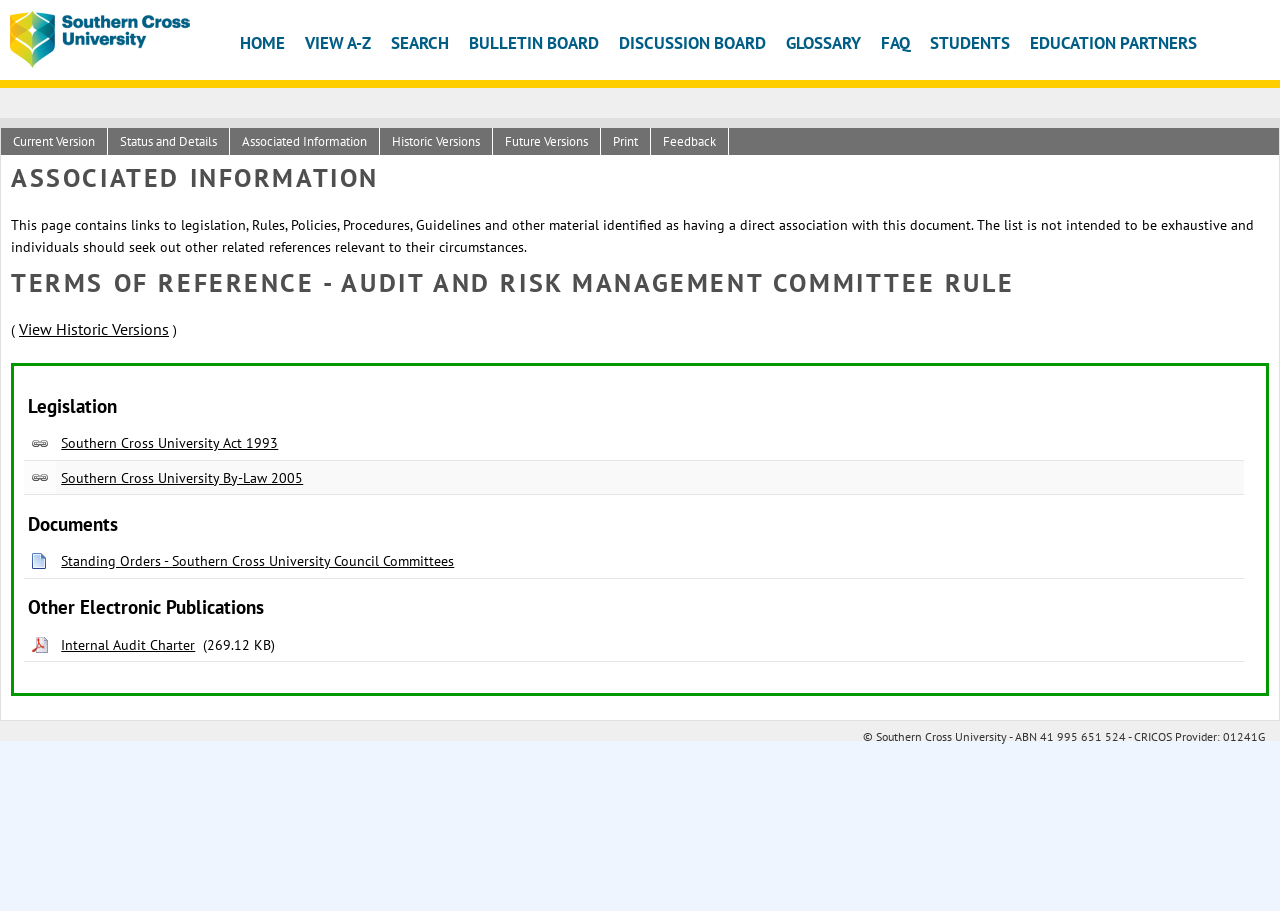Please locate the clickable area by providing the bounding box coordinates to follow this instruction: "Access Internal Audit Charter".

[0.048, 0.697, 0.153, 0.718]